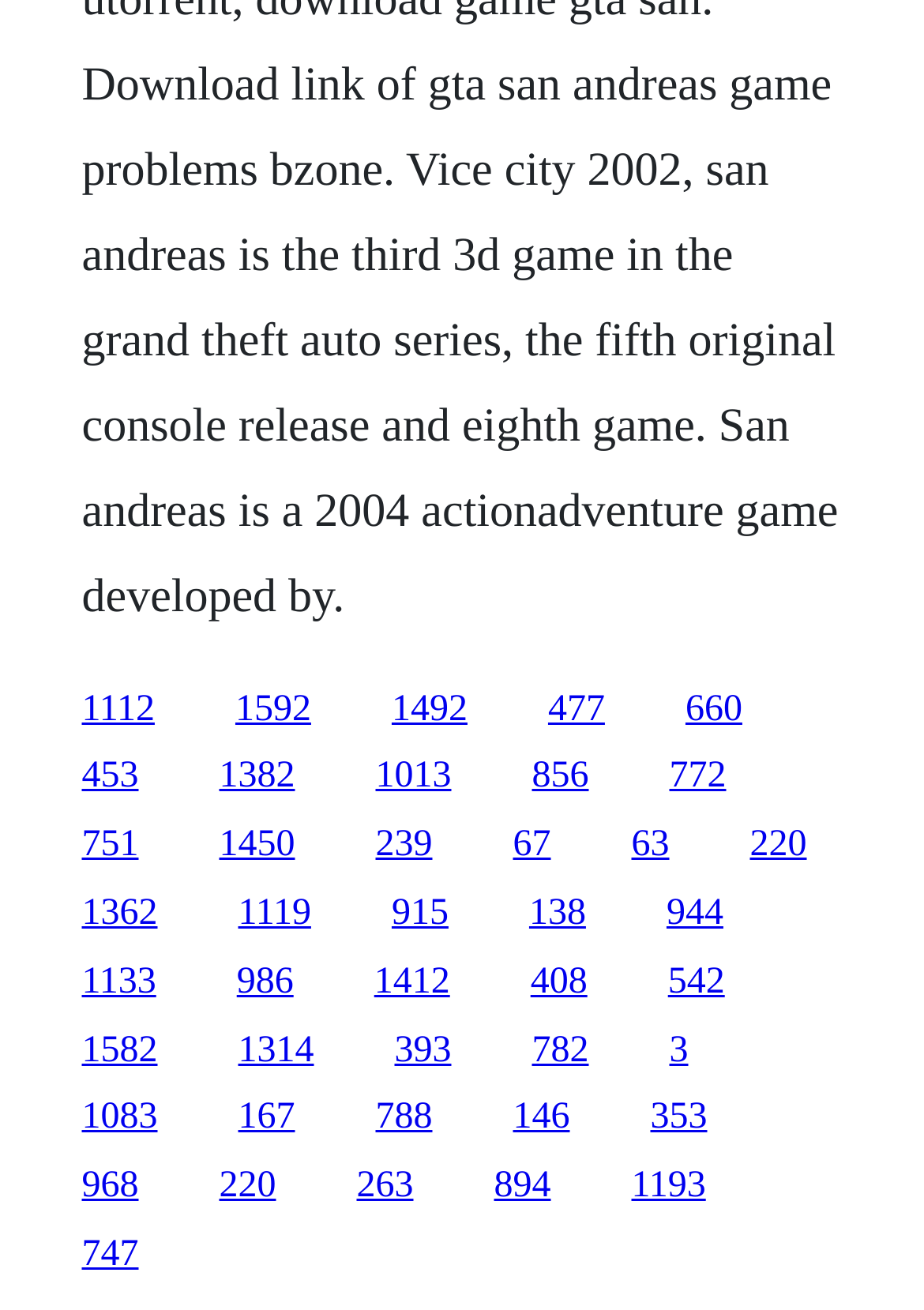Using the element description: "393", determine the bounding box coordinates. The coordinates should be in the format [left, top, right, bottom], with values between 0 and 1.

[0.427, 0.786, 0.488, 0.817]